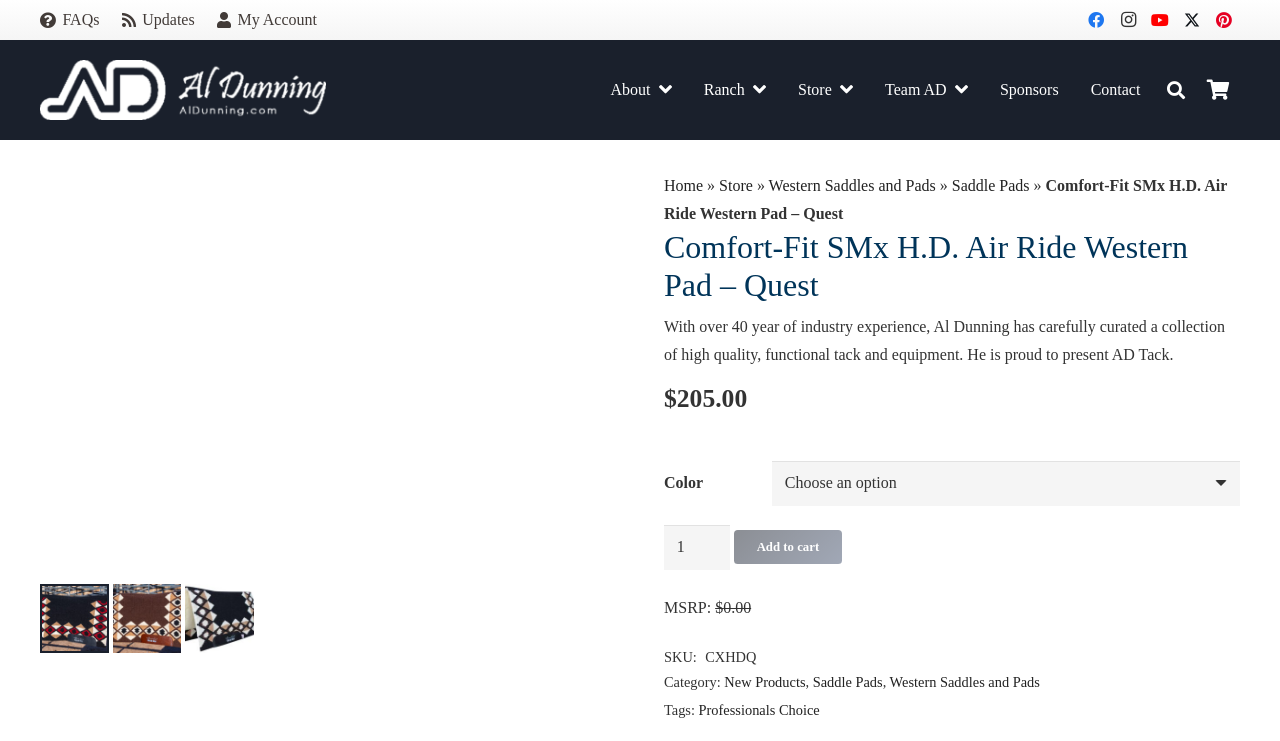Identify and provide the text of the main header on the webpage.

Comfort-Fit SMx H.D. Air Ride Western Pad – Quest